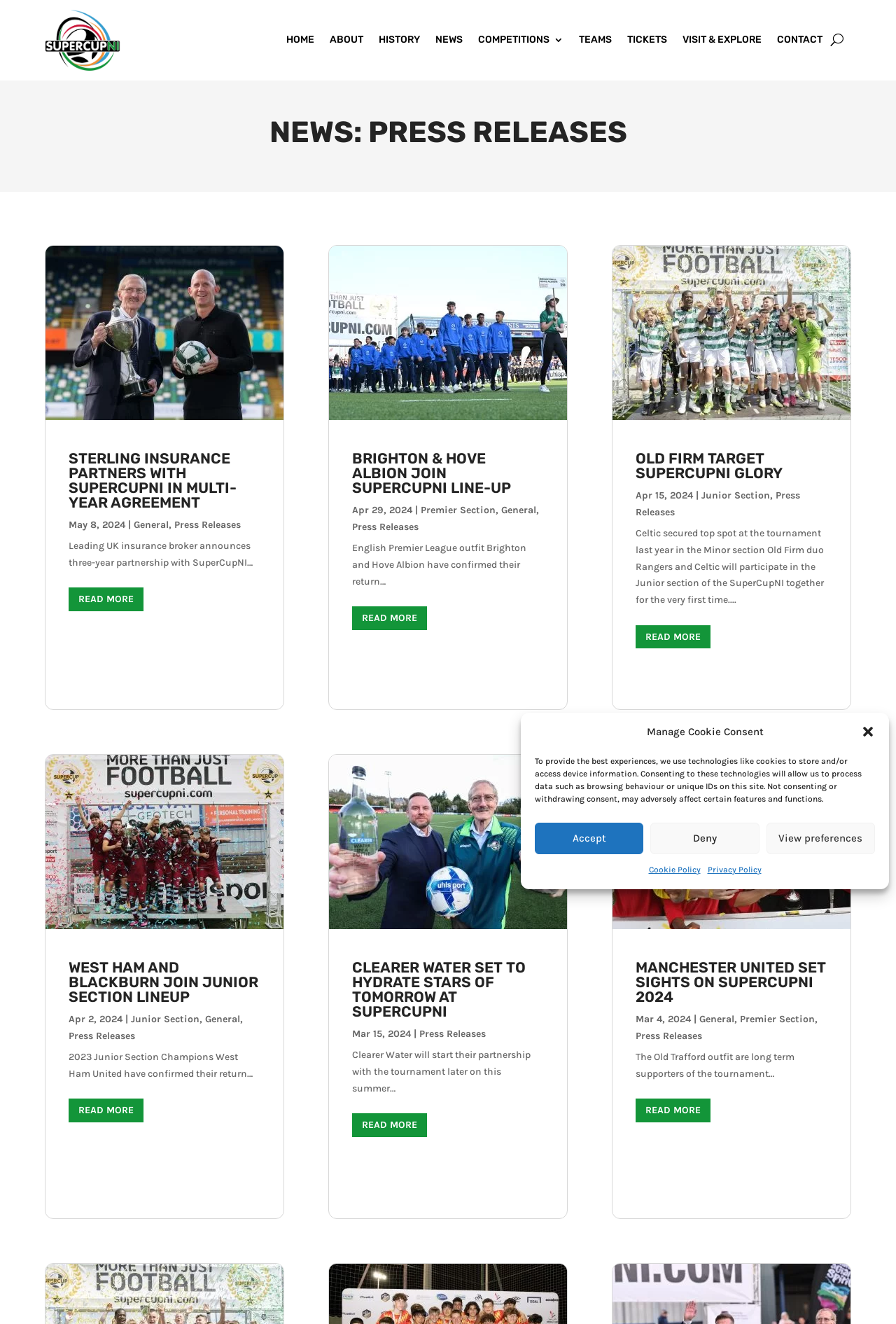Analyze the image and answer the question with as much detail as possible: 
What is the date of the press release 'STERLING INSURANCE PARTNERS WITH SUPERCUPNI IN MULTI-YEAR AGREEMENT'?

The date of the press release can be found in the StaticText element 'May 8, 2024' which is a child of the article element containing the press release.